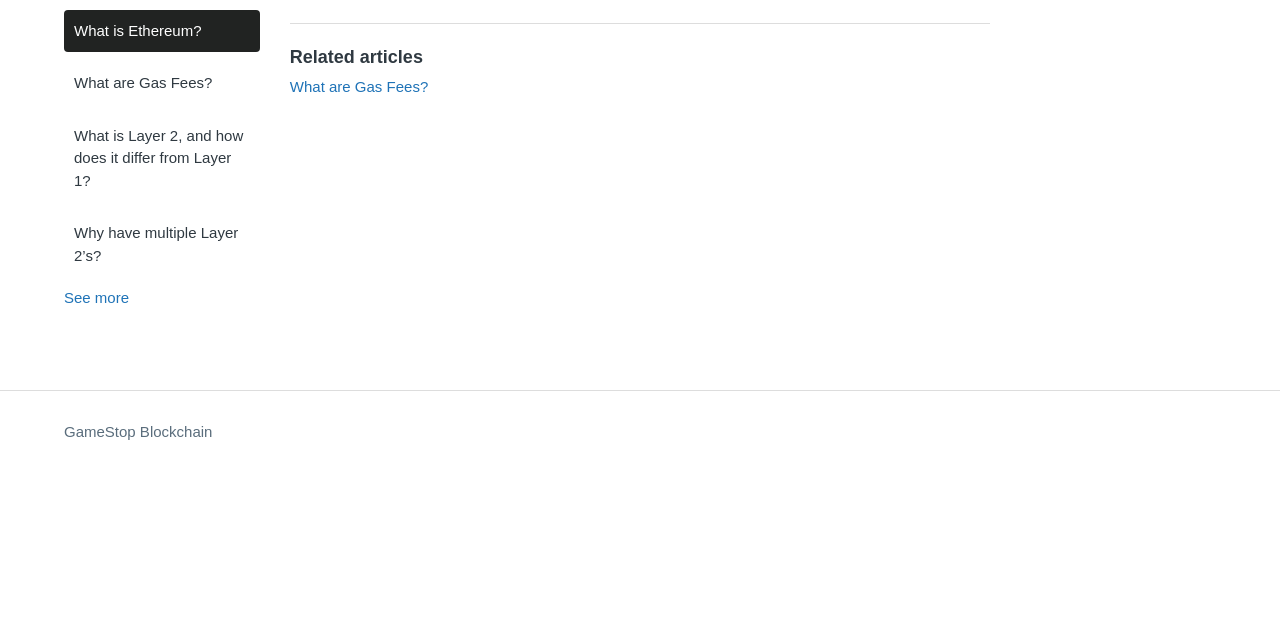Using the element description provided, determine the bounding box coordinates in the format (top-left x, top-left y, bottom-right x, bottom-right y). Ensure that all values are floating point numbers between 0 and 1. Element description: GameStop Blockchain

[0.05, 0.657, 0.166, 0.692]